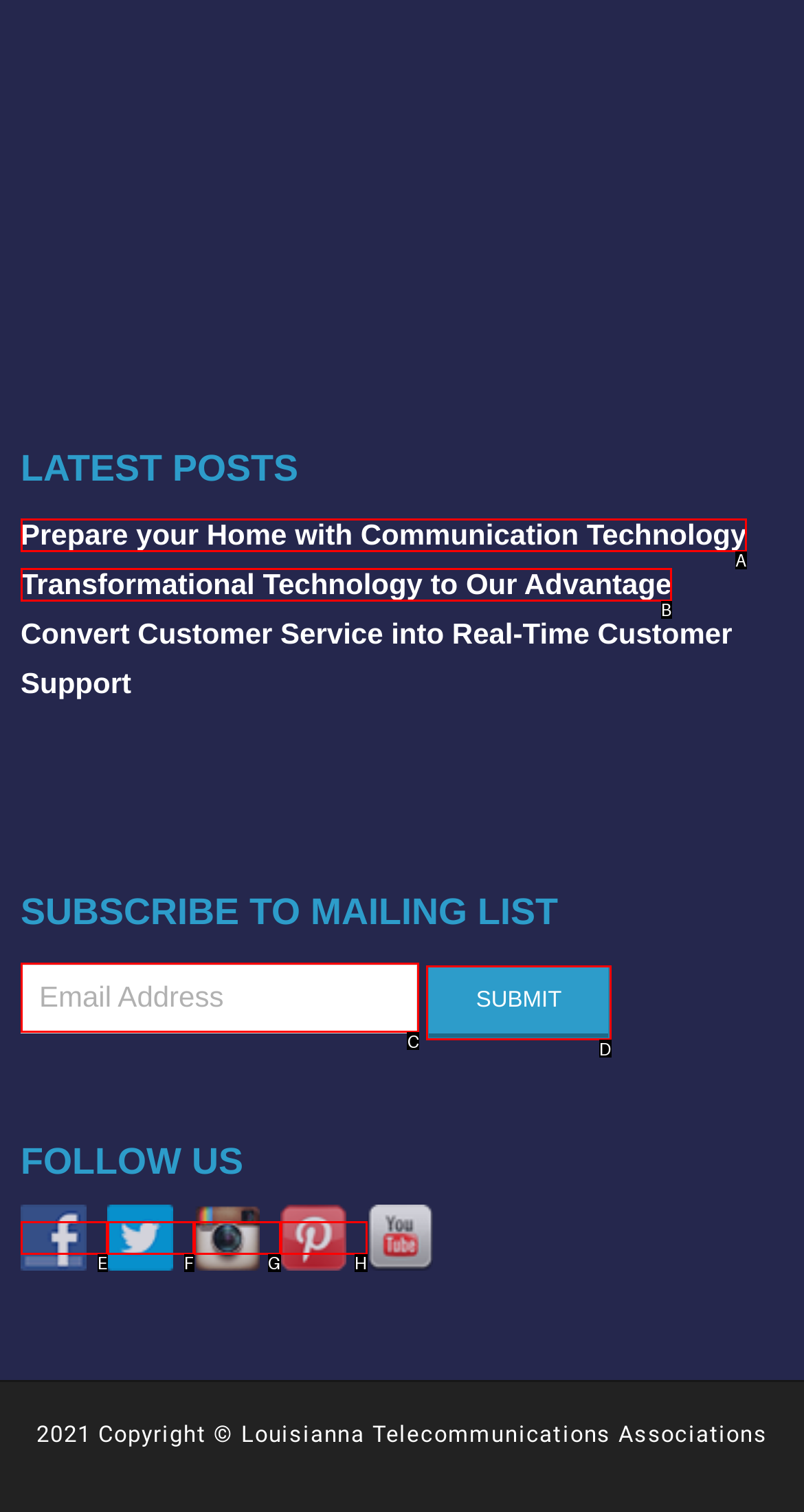Given the instruction: Subscribe to the mailing list, which HTML element should you click on?
Answer with the letter that corresponds to the correct option from the choices available.

C